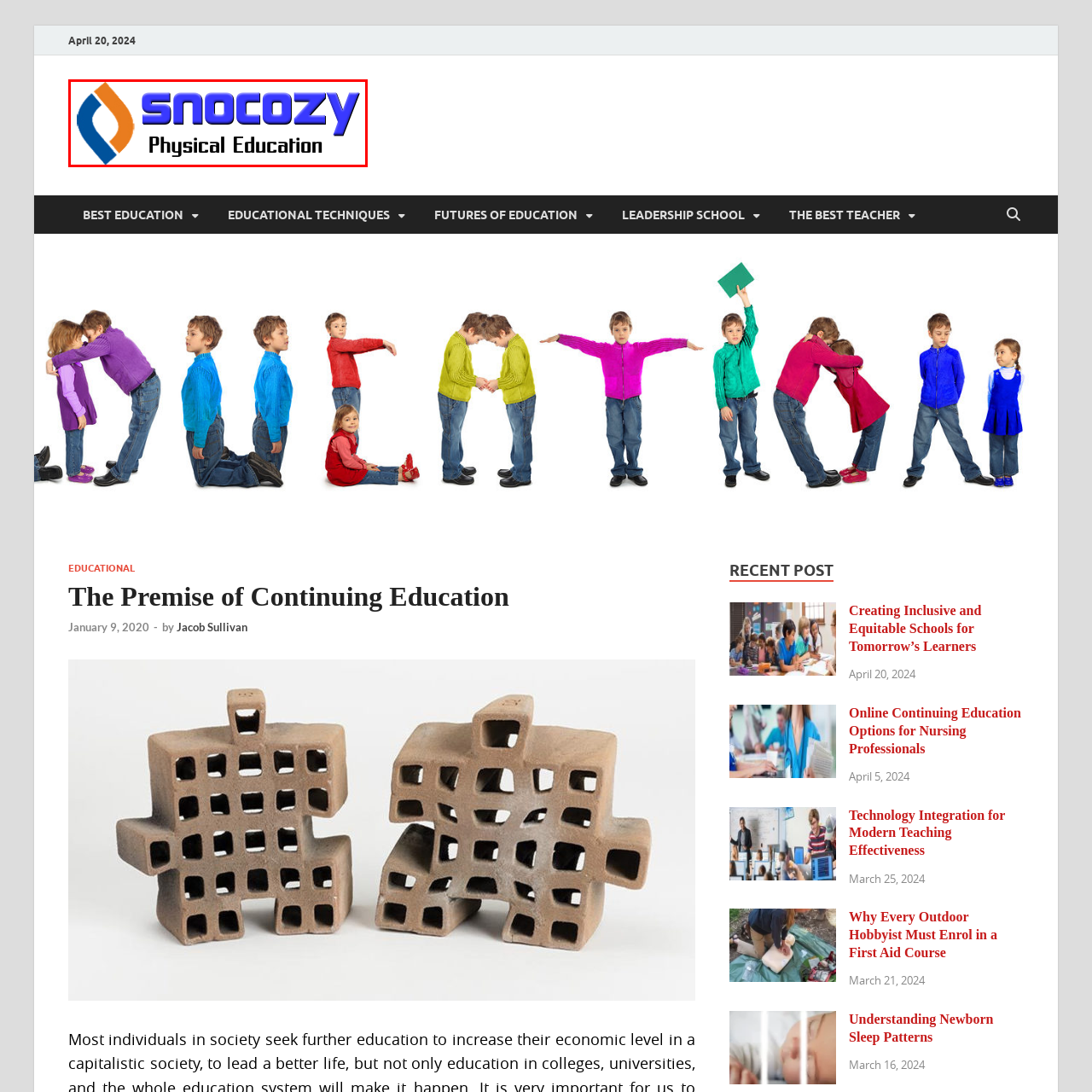Create an extensive caption describing the content of the image outlined in red.

The image features the logo of "snocozy," prominently displaying a stylized design that incorporates the colors blue and orange. The text reads "snocozy" in a bold, modern font, complemented by the tagline "Physical Education" beneath it. This visually striking logo represents an organization or initiative focused on physical education, emphasizing an engaging and energetic approach to learning and athleticism. The overall design suggests a commitment to promoting wellness and active lifestyles within educational settings.